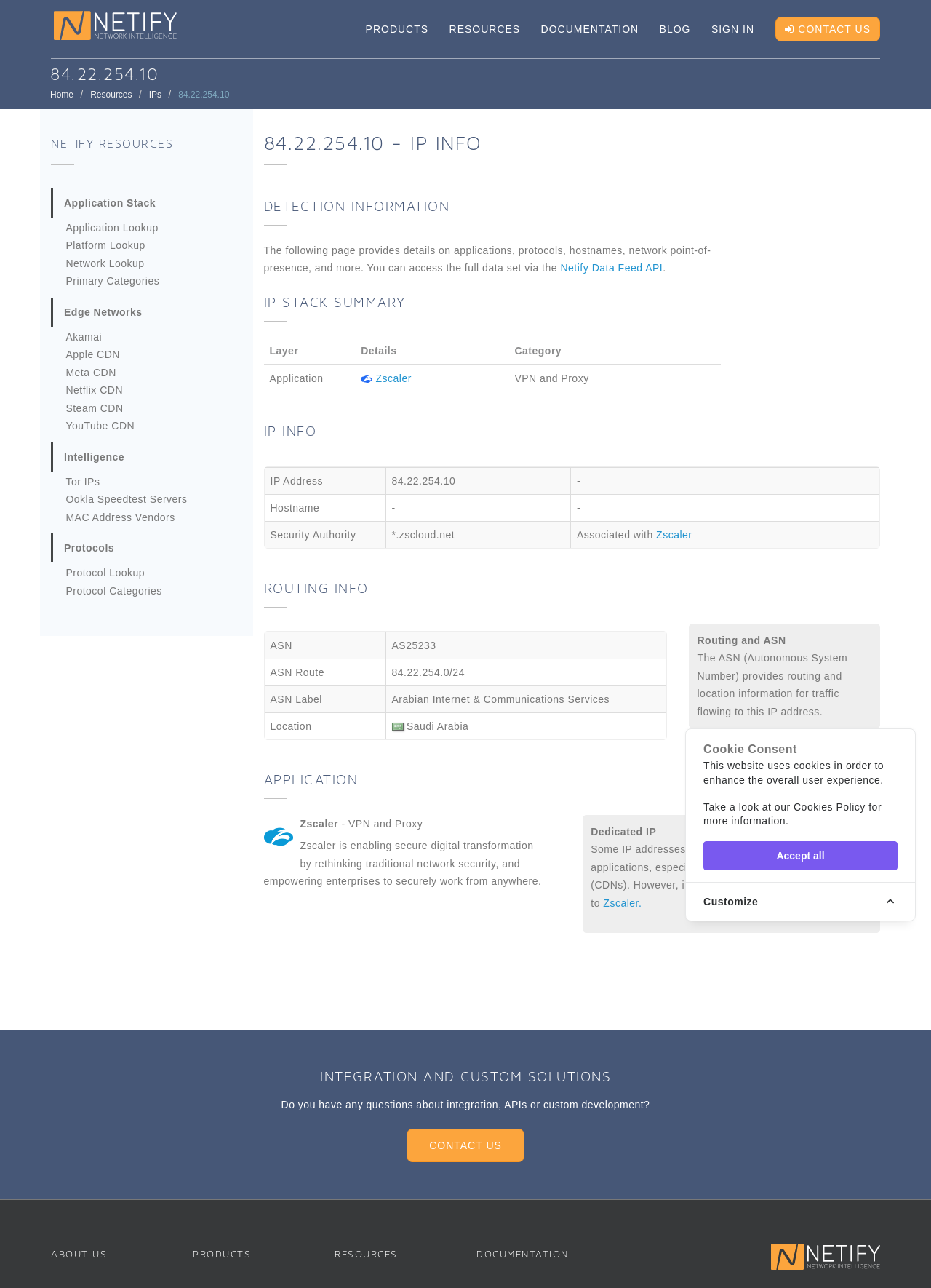What is the application using this IP address?
Refer to the screenshot and respond with a concise word or phrase.

Zscaler